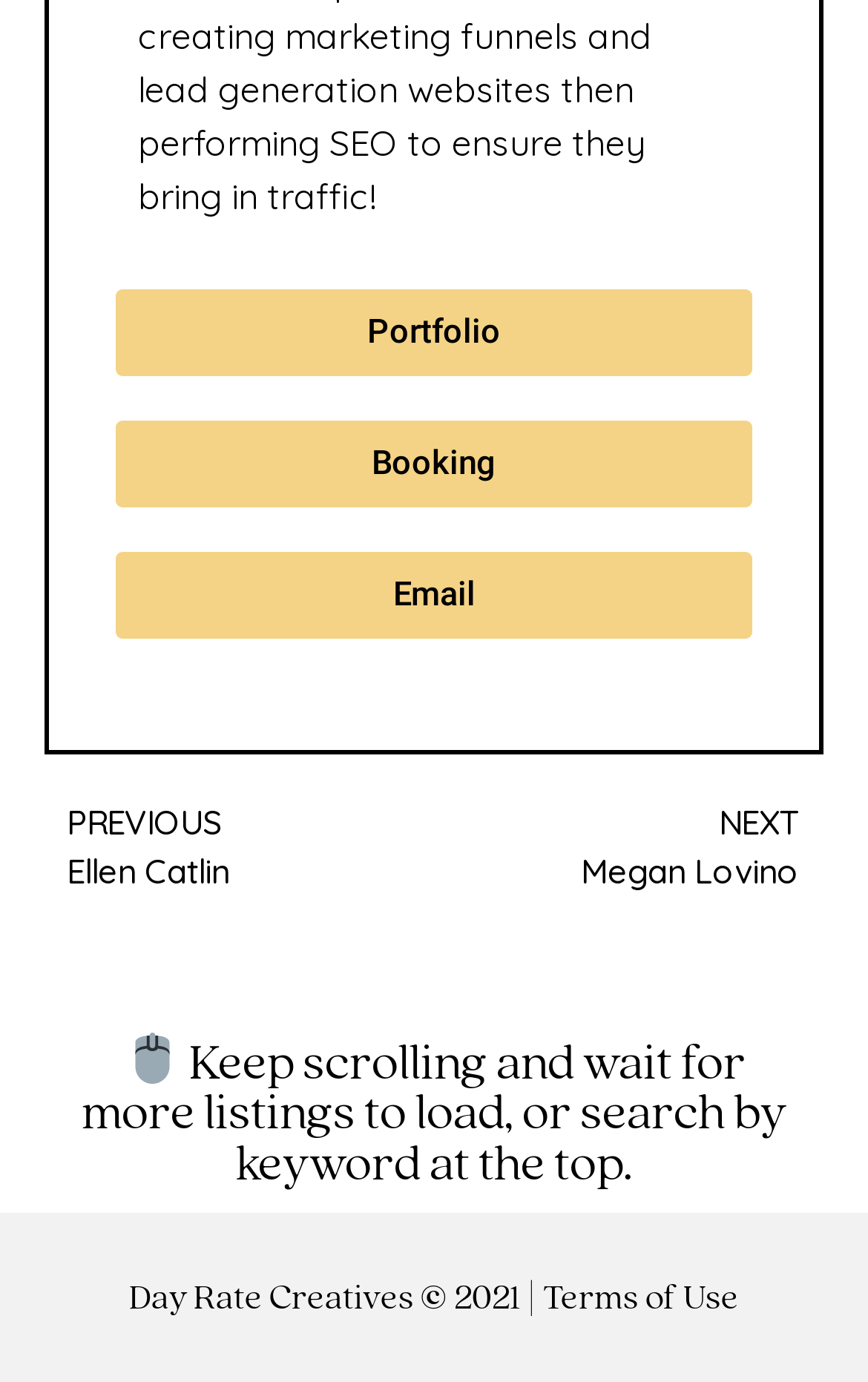What is the theme of the webpage?
Answer the question with as much detail as you can, using the image as a reference.

The presence of buttons like 'Portfolio' and links like 'NEXT' and 'PREVIOUS' suggests that the webpage is displaying a list of creative profiles, allowing users to browse through them.